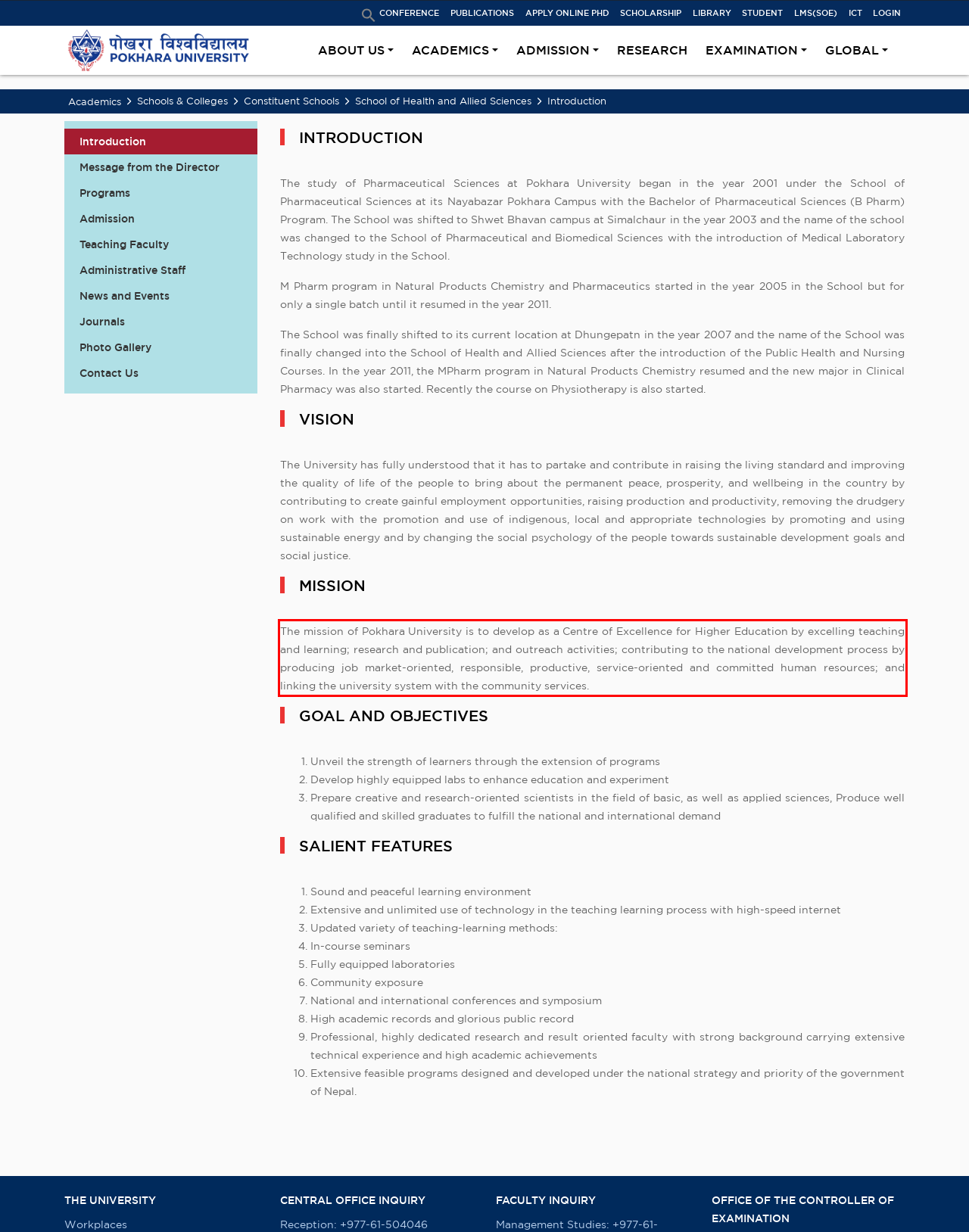You are provided with a webpage screenshot that includes a red rectangle bounding box. Extract the text content from within the bounding box using OCR.

The mission of Pokhara University is to develop as a Centre of Excellence for Higher Education by excelling teaching and learning; research and publication; and outreach activities; contributing to the national development process by producing job market-oriented, responsible, productive, service-oriented and committed human resources; and linking the university system with the community services.